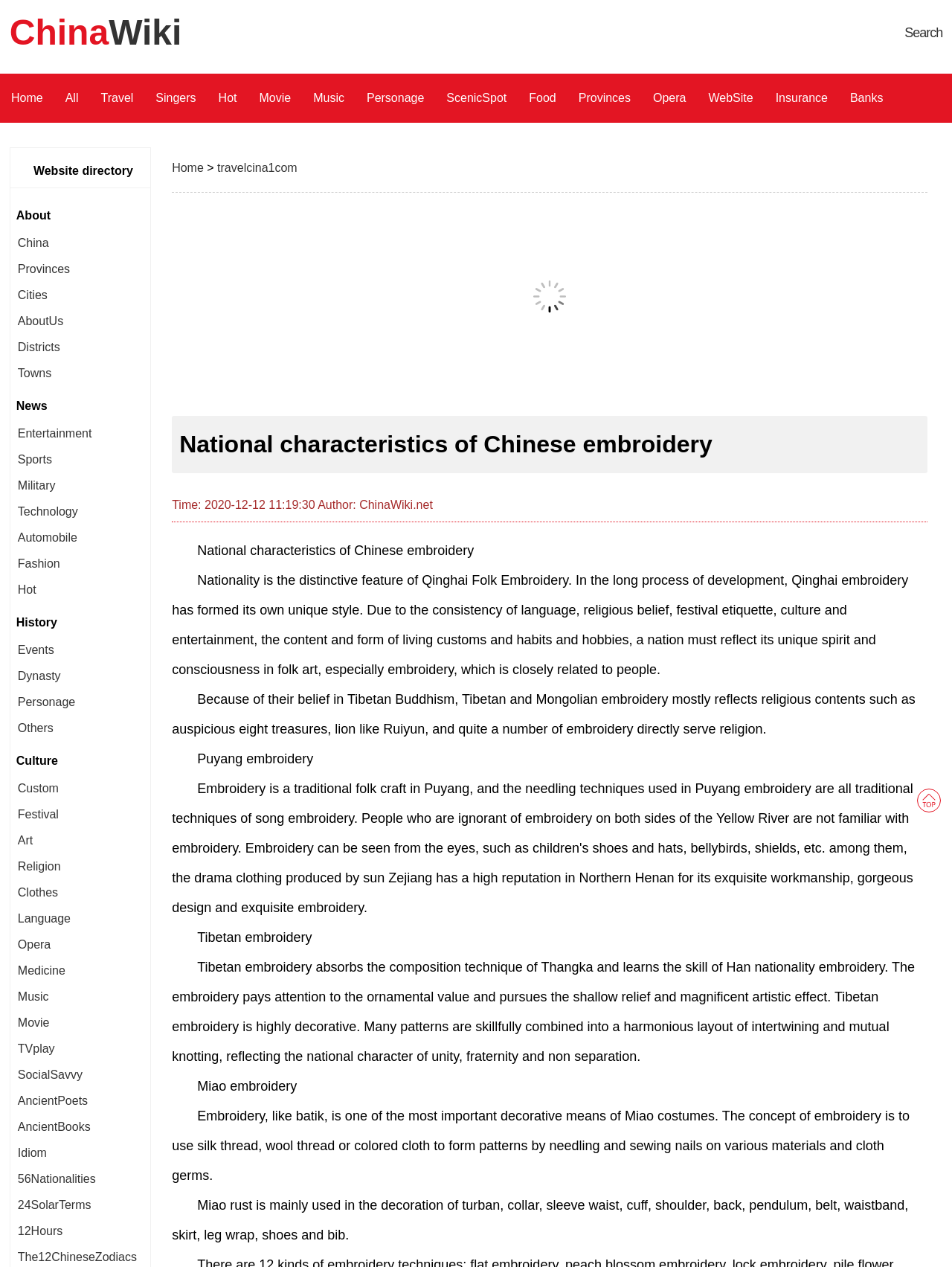What is the main topic of this webpage?
Ensure your answer is thorough and detailed.

Based on the content of the webpage, it is clear that the main topic is Chinese embroidery, specifically discussing the national characteristics of Qinghai Folk Embroidery and its unique style.